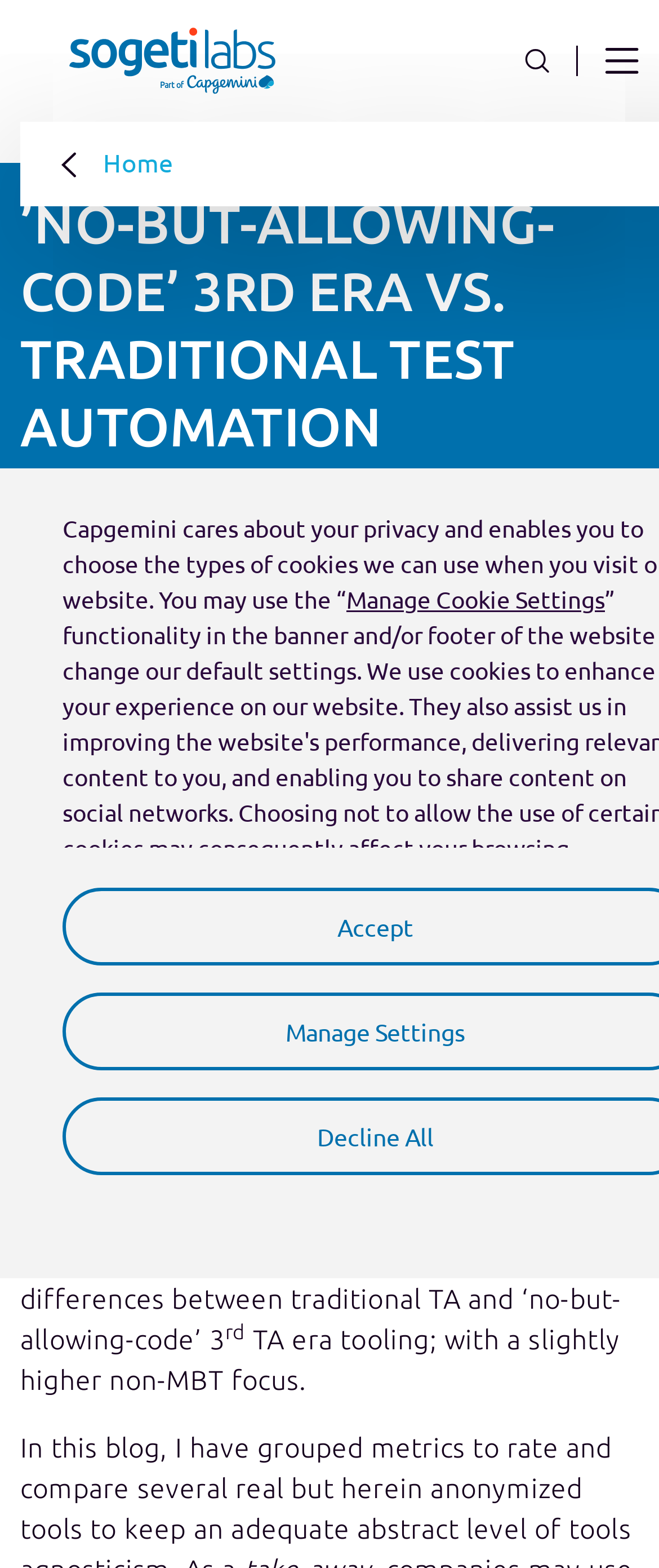Please find the bounding box coordinates for the clickable element needed to perform this instruction: "search for something".

[0.795, 0.029, 0.877, 0.049]